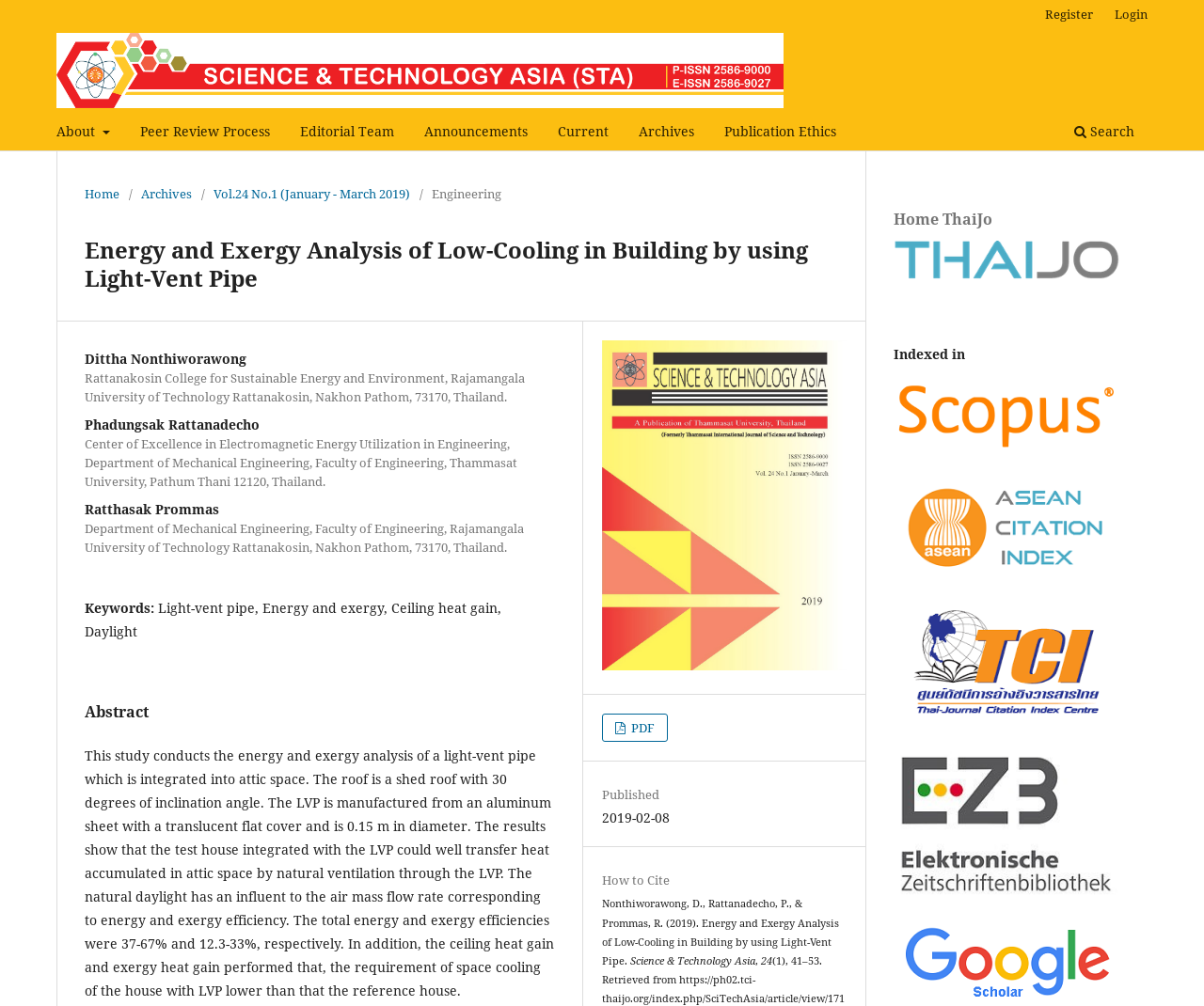Identify and extract the heading text of the webpage.

Energy and Exergy Analysis of Low-Cooling in Building by using Light-Vent Pipe